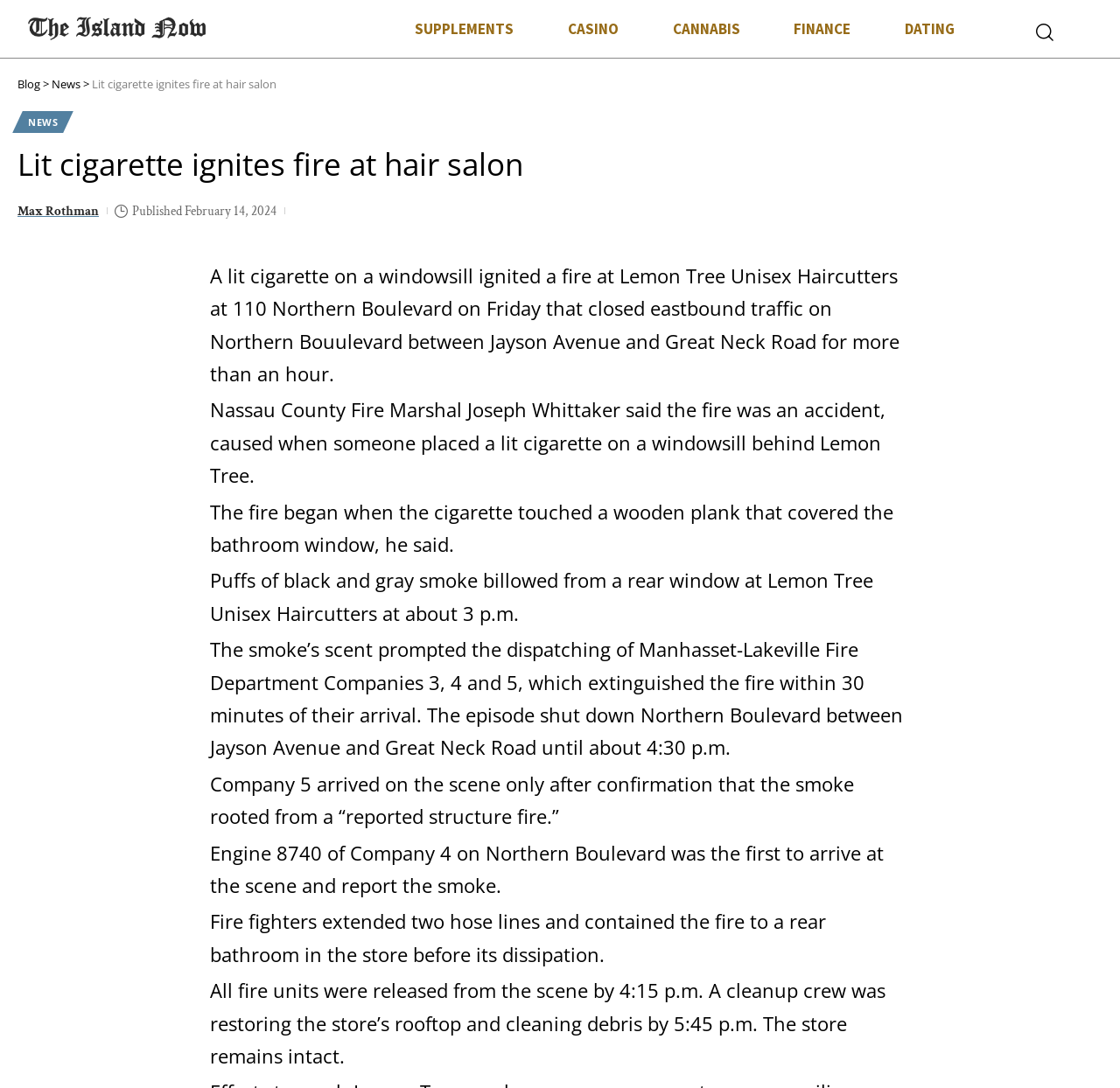Given the description: "FINANCE", determine the bounding box coordinates of the UI element. The coordinates should be formatted as four float numbers between 0 and 1, [left, top, right, bottom].

[0.685, 0.008, 0.784, 0.045]